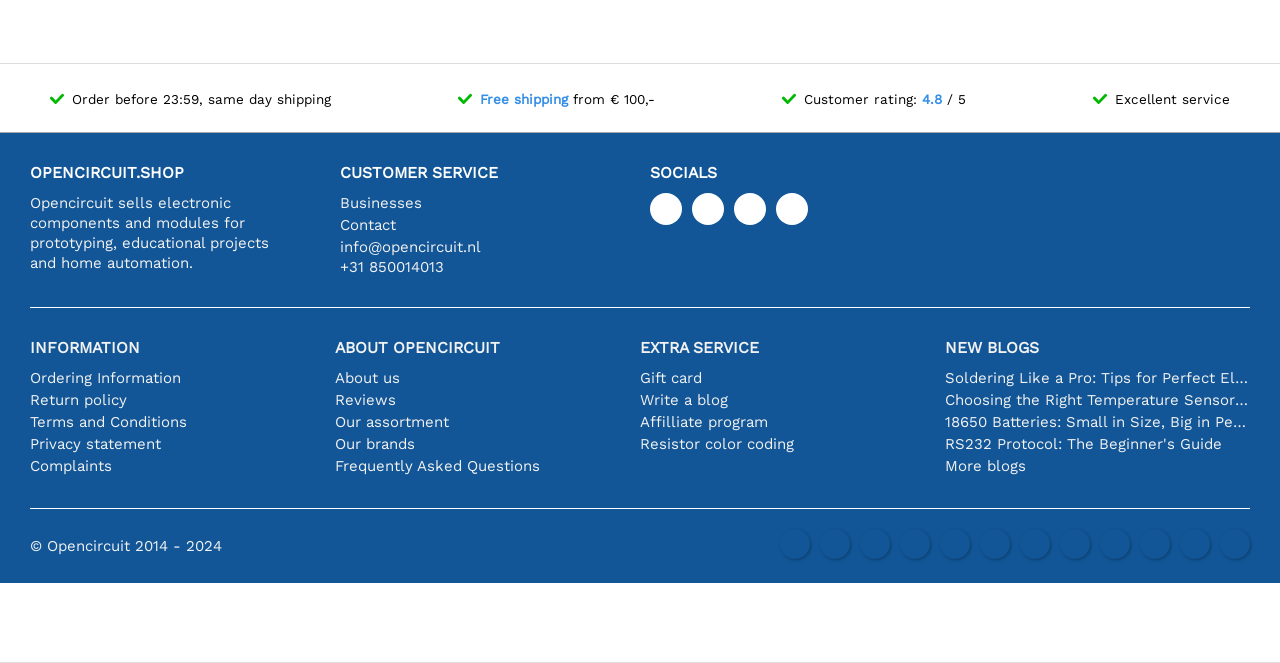Determine the bounding box coordinates of the clickable element to achieve the following action: 'Read 'Soldering Like a Pro: Tips for Perfect Electronic Connections''. Provide the coordinates as four float values between 0 and 1, formatted as [left, top, right, bottom].

[0.738, 0.554, 0.977, 0.585]